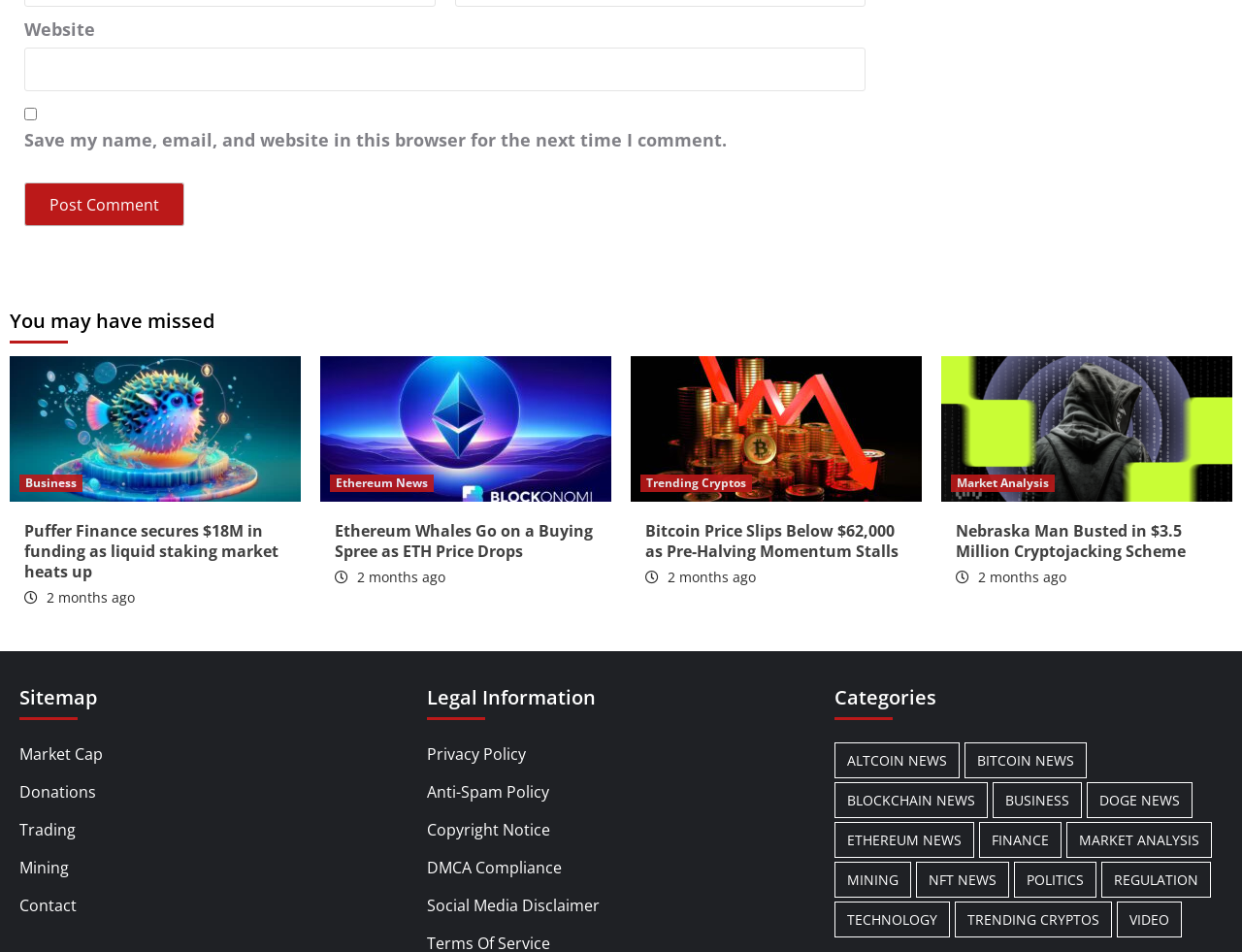Please provide a comprehensive answer to the question based on the screenshot: What is the purpose of the checkbox?

The checkbox is for saving the user's name, email, and website in this browser for the next time they comment, which can be inferred from the text 'Save my name, email, and website in this browser for the next time I comment' next to the checkbox.